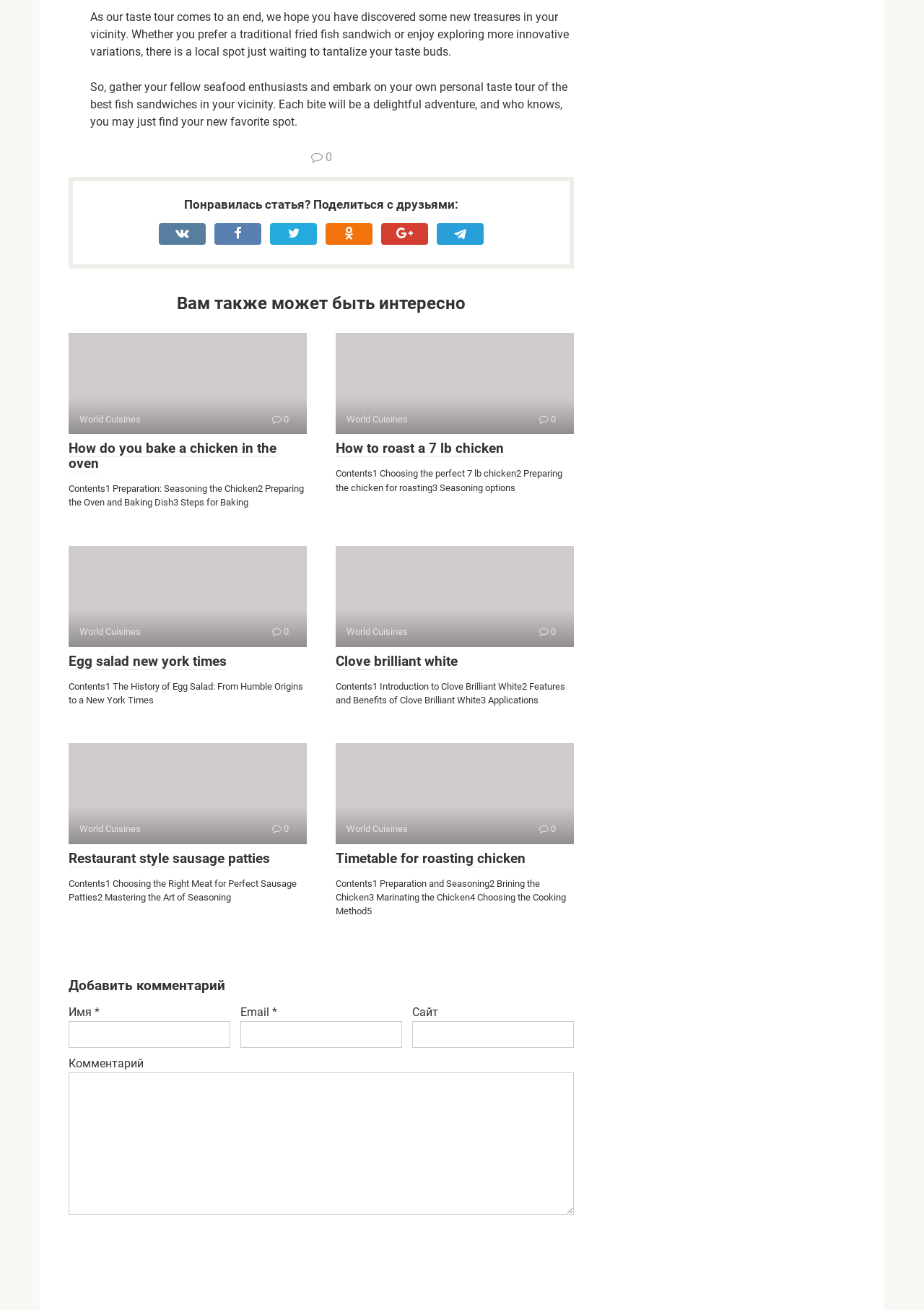For the given element description Restaurant style sausage patties, determine the bounding box coordinates of the UI element. The coordinates should follow the format (top-left x, top-left y, bottom-right x, bottom-right y) and be within the range of 0 to 1.

[0.074, 0.649, 0.292, 0.662]